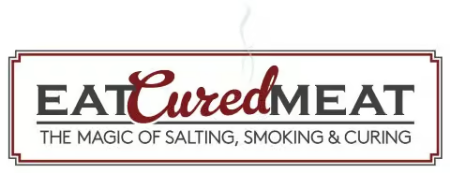What is the focus of the brand?
Please use the visual content to give a single word or phrase answer.

Meat curing techniques